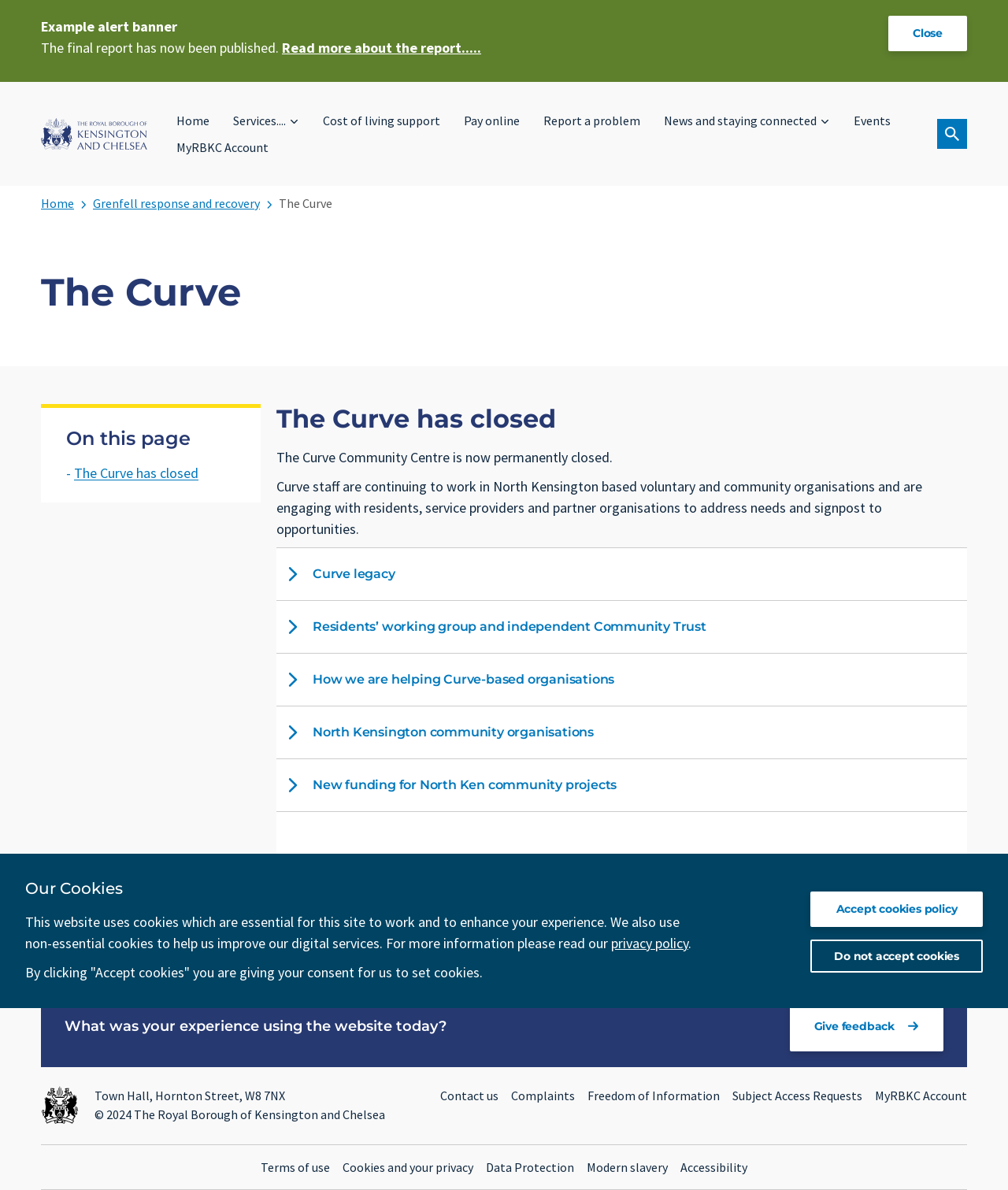What is the status of The Curve Community Centre?
Look at the screenshot and provide an in-depth answer.

The Curve Community Centre is now permanently closed, as stated in the webpage content.